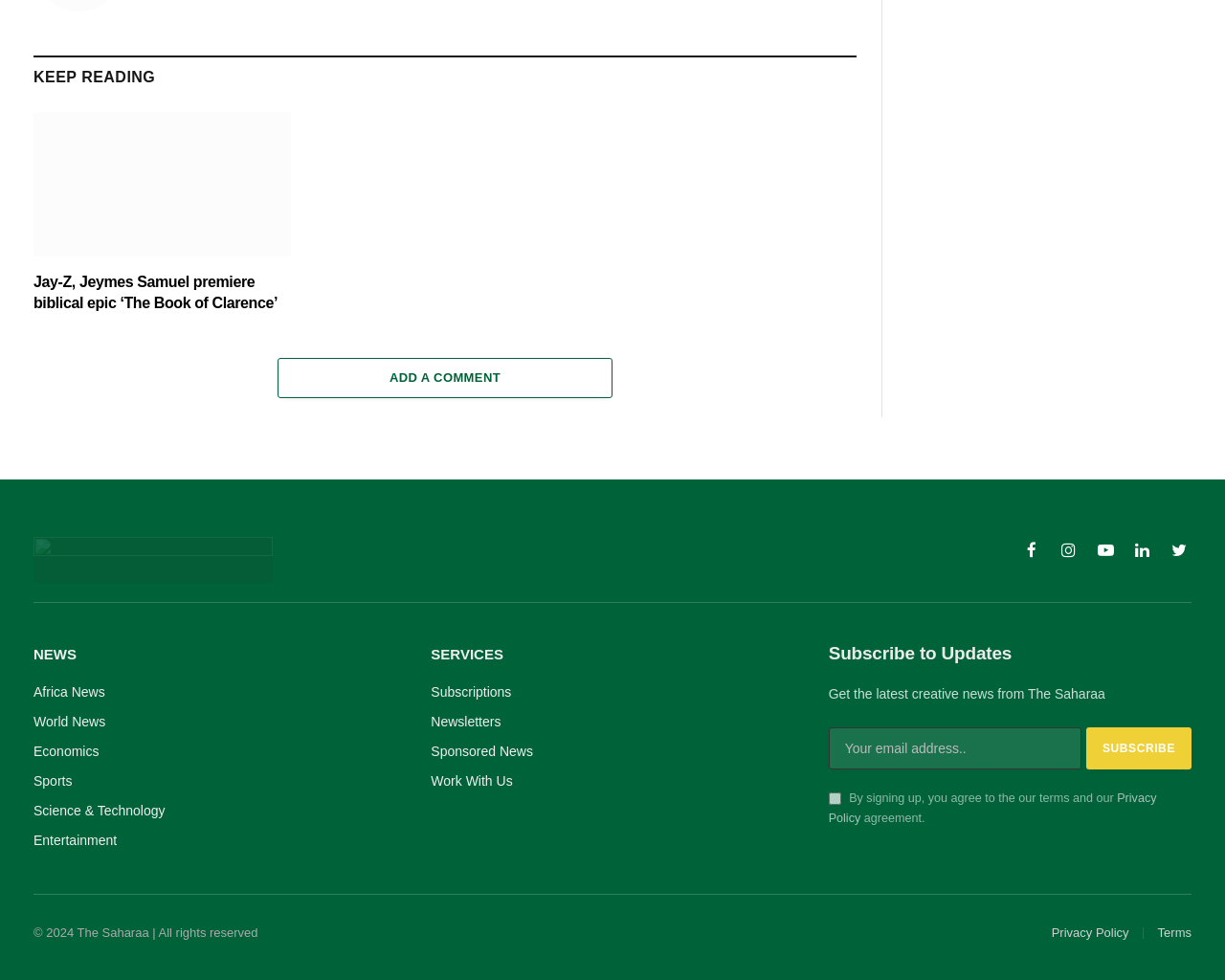Pinpoint the bounding box coordinates of the element you need to click to execute the following instruction: "Read the article 'Jay-Z, Jeymes Samuel premiere biblical epic ‘The Book of Clarence’'". The bounding box should be represented by four float numbers between 0 and 1, in the format [left, top, right, bottom].

[0.027, 0.114, 0.238, 0.262]